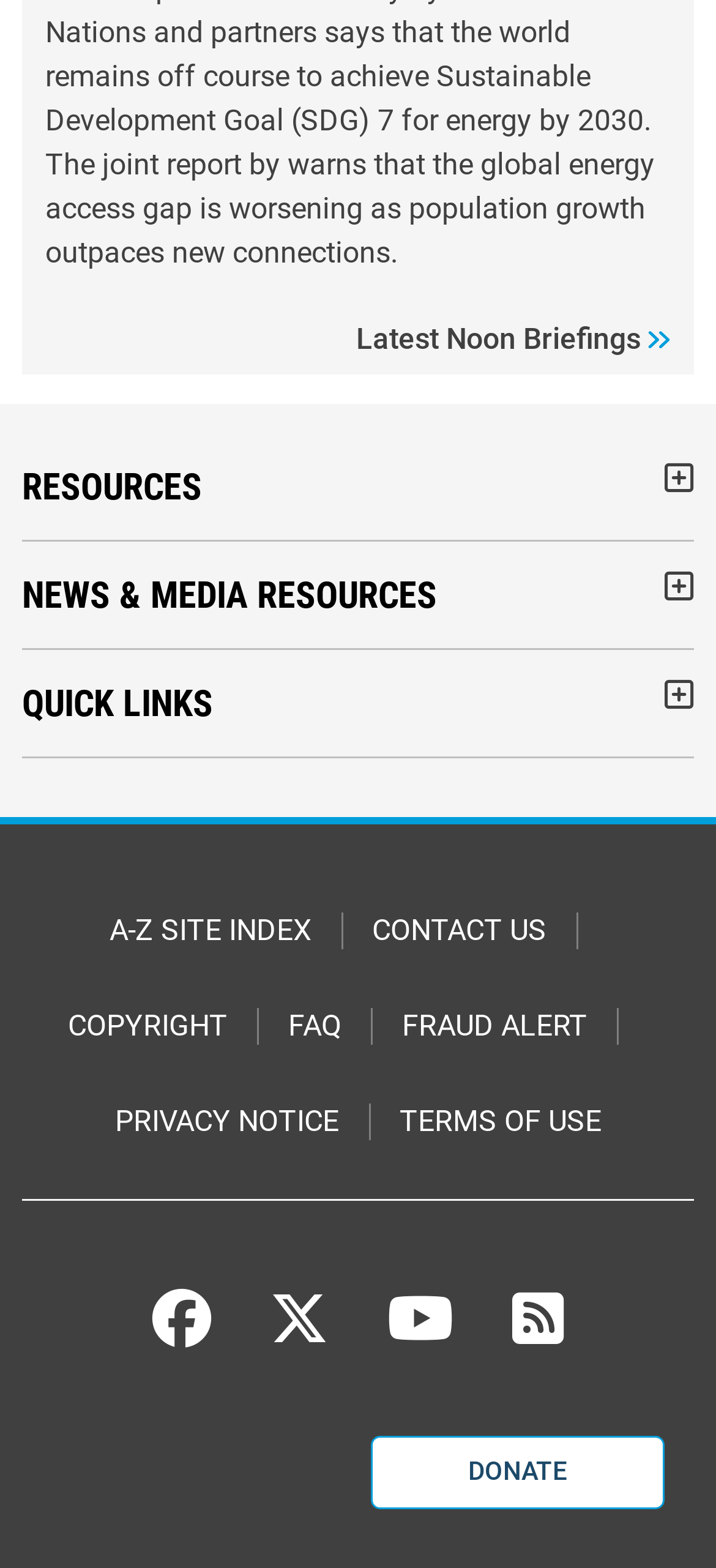Find the bounding box coordinates of the element to click in order to complete this instruction: "Go to A-Z SITE INDEX". The bounding box coordinates must be four float numbers between 0 and 1, denoted as [left, top, right, bottom].

[0.153, 0.582, 0.435, 0.606]